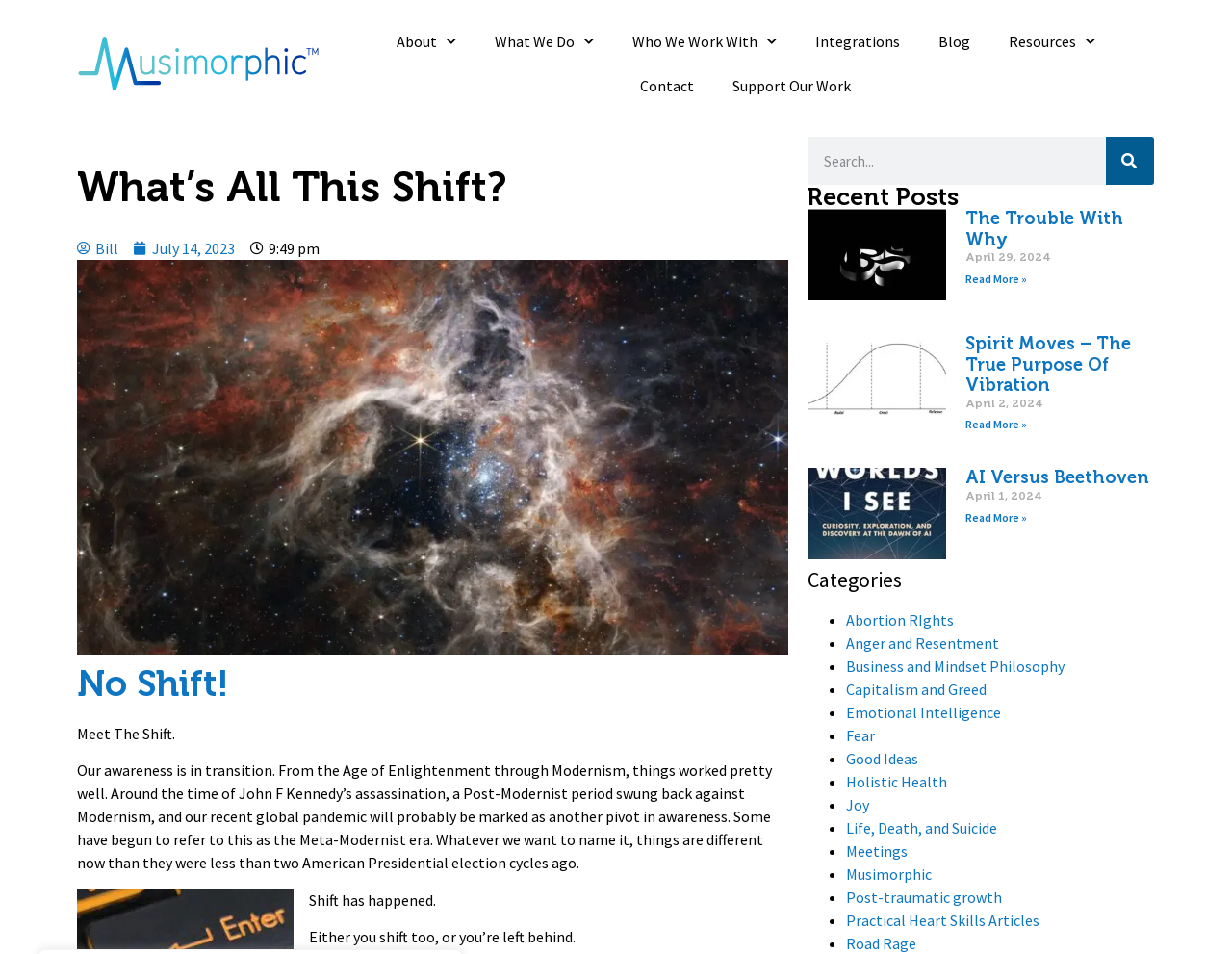For the given element description Road Rage, determine the bounding box coordinates of the UI element. The coordinates should follow the format (top-left x, top-left y, bottom-right x, bottom-right y) and be within the range of 0 to 1.

[0.687, 0.979, 0.744, 0.999]